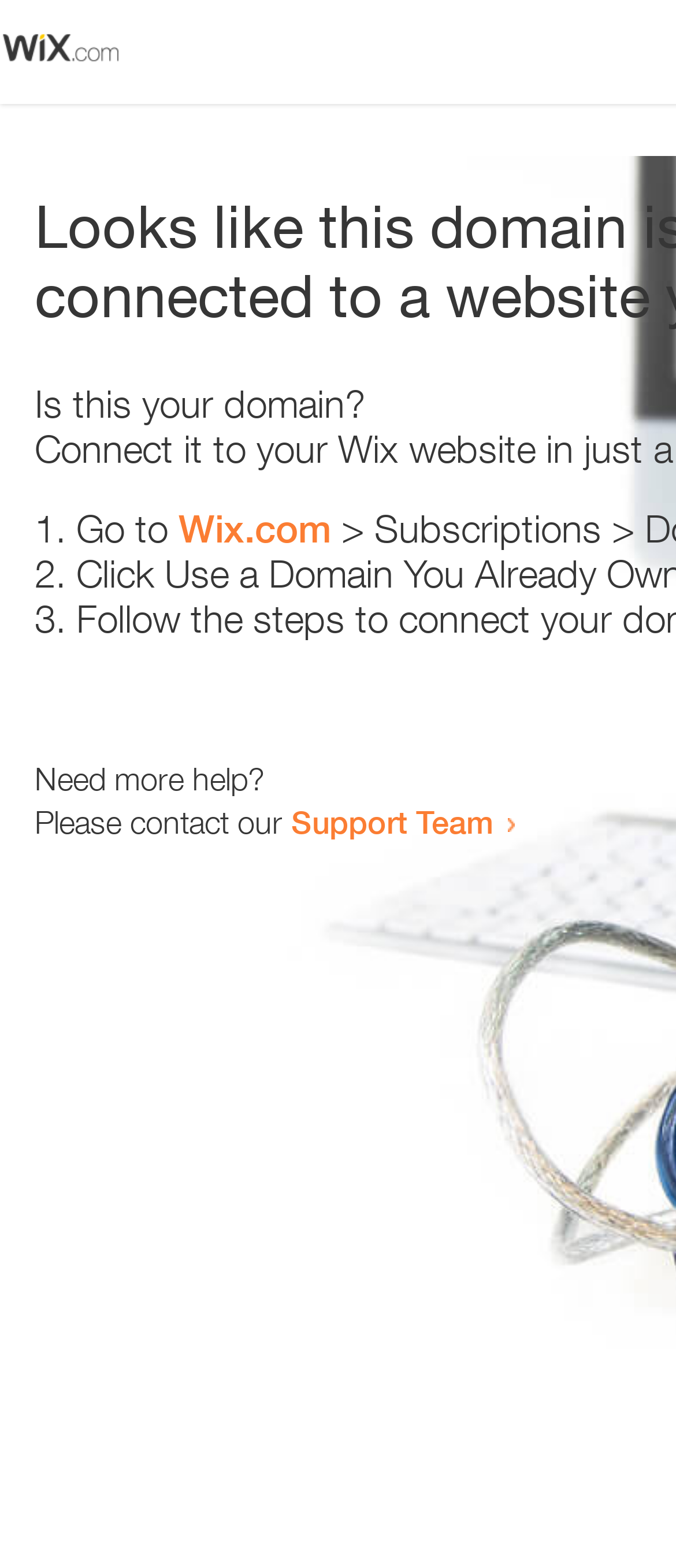Please predict the bounding box coordinates (top-left x, top-left y, bottom-right x, bottom-right y) for the UI element in the screenshot that fits the description: Support Team

[0.431, 0.512, 0.731, 0.536]